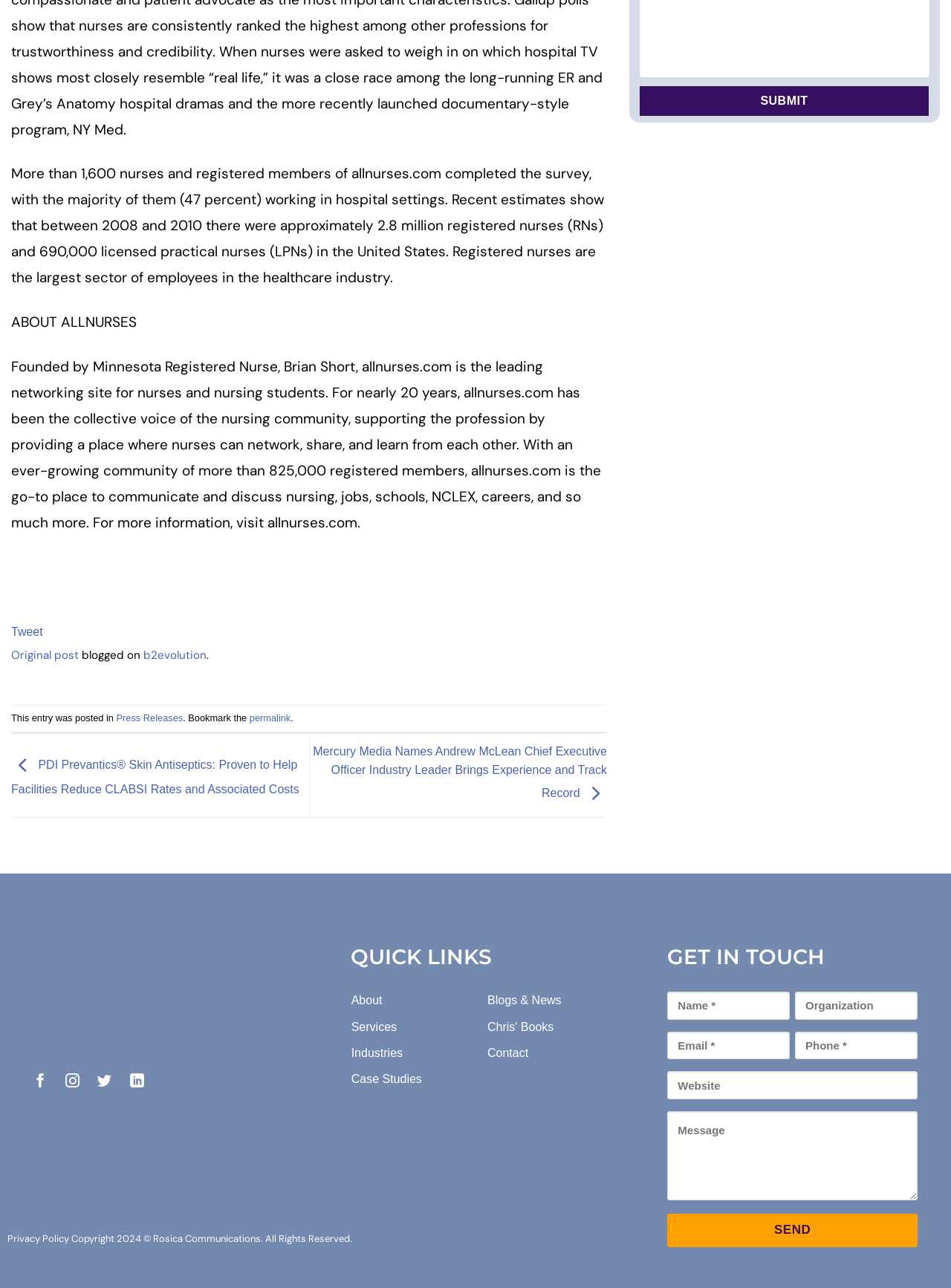Identify the bounding box coordinates of the element that should be clicked to fulfill this task: "Read the article by Sophia Dunkley". The coordinates should be provided as four float numbers between 0 and 1, i.e., [left, top, right, bottom].

None